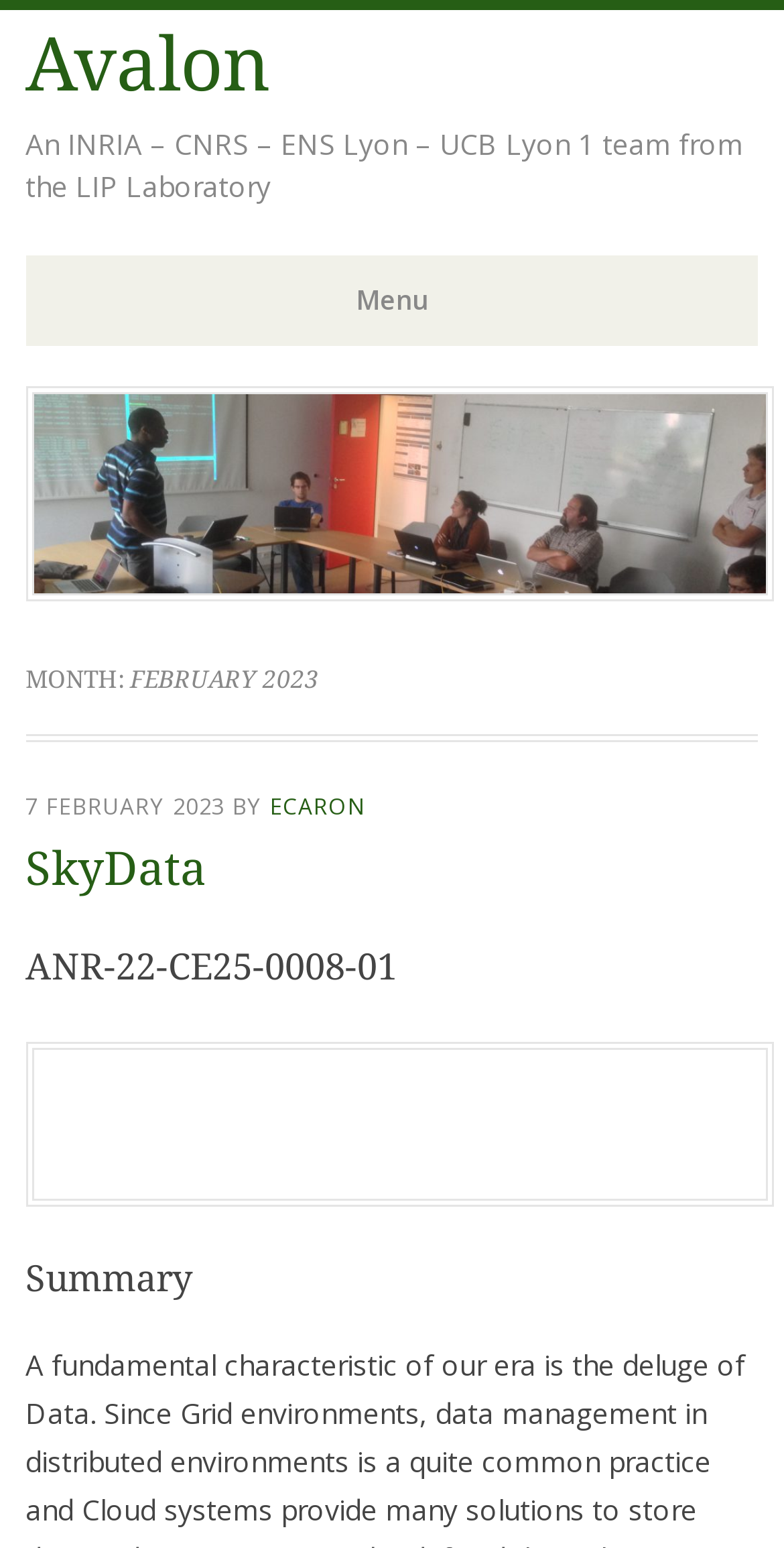Provide the bounding box coordinates of the HTML element described by the text: "alt="Dr. Sesma" title="Dr. Sesma"". The coordinates should be in the format [left, top, right, bottom] with values between 0 and 1.

None